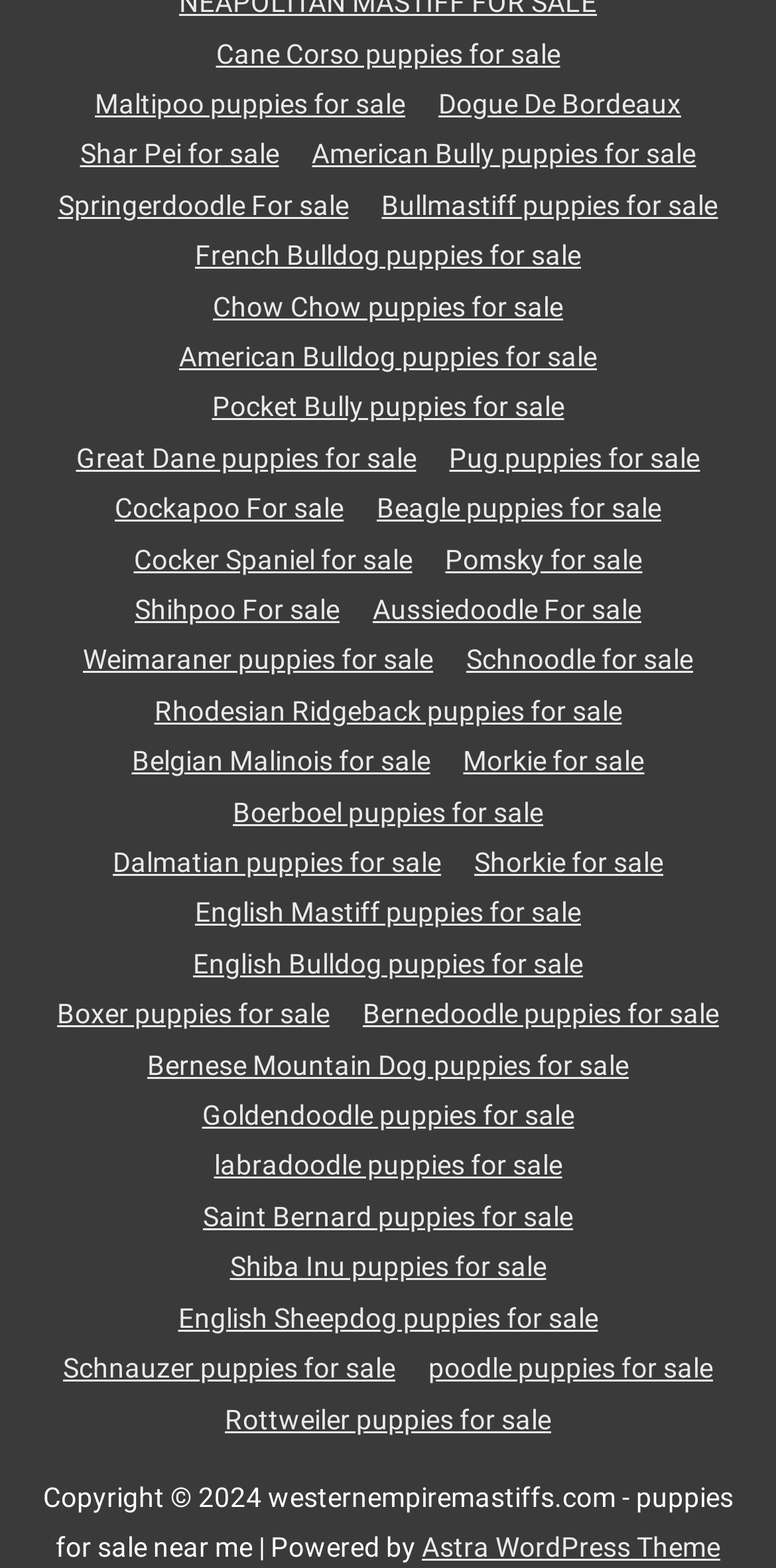How many breeds of puppies are available for sale?
Provide a short answer using one word or a brief phrase based on the image.

165